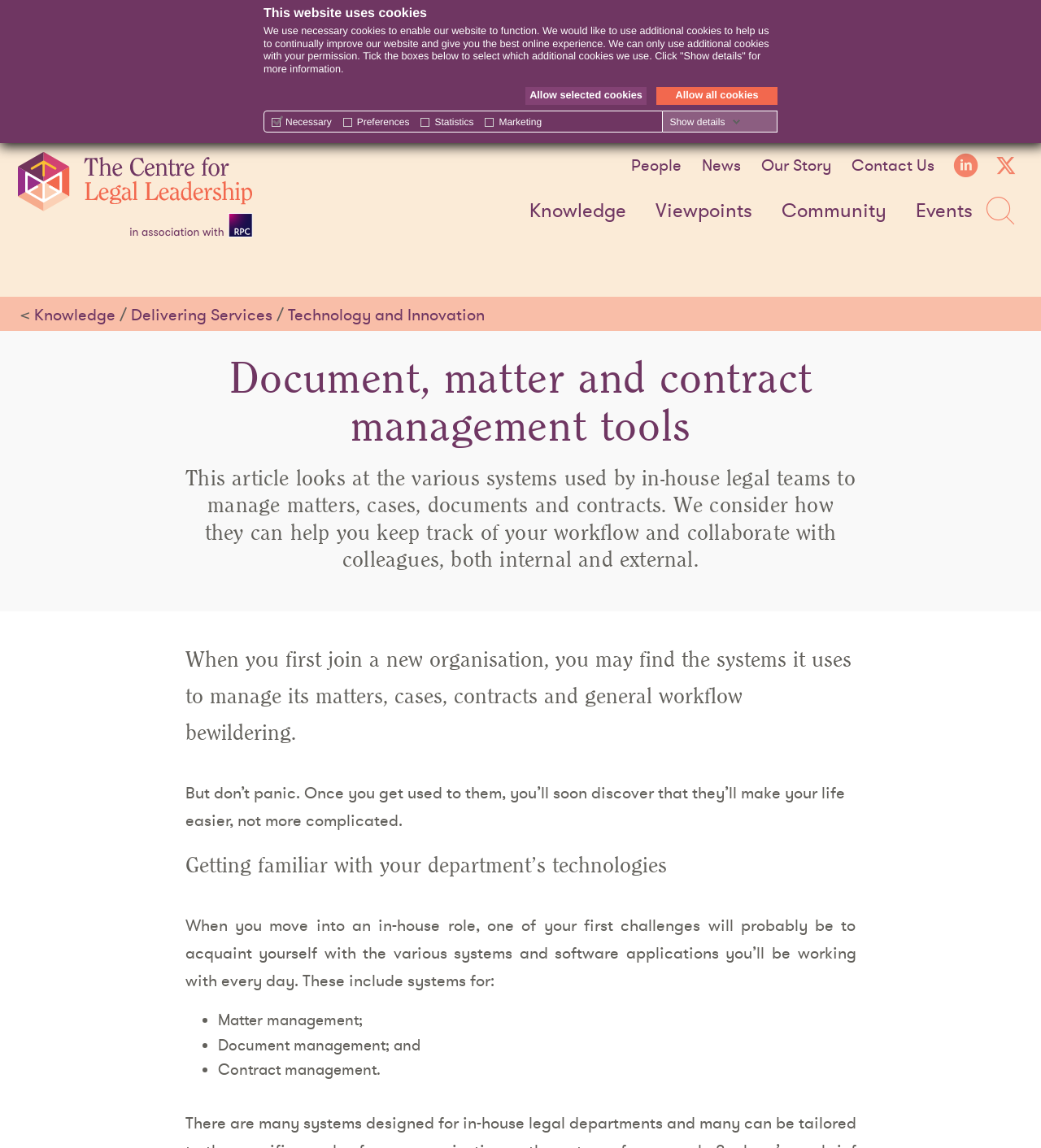Please determine the bounding box of the UI element that matches this description: Our Story. The coordinates should be given as (top-left x, top-left y, bottom-right x, bottom-right y), with all values between 0 and 1.

[0.731, 0.137, 0.798, 0.151]